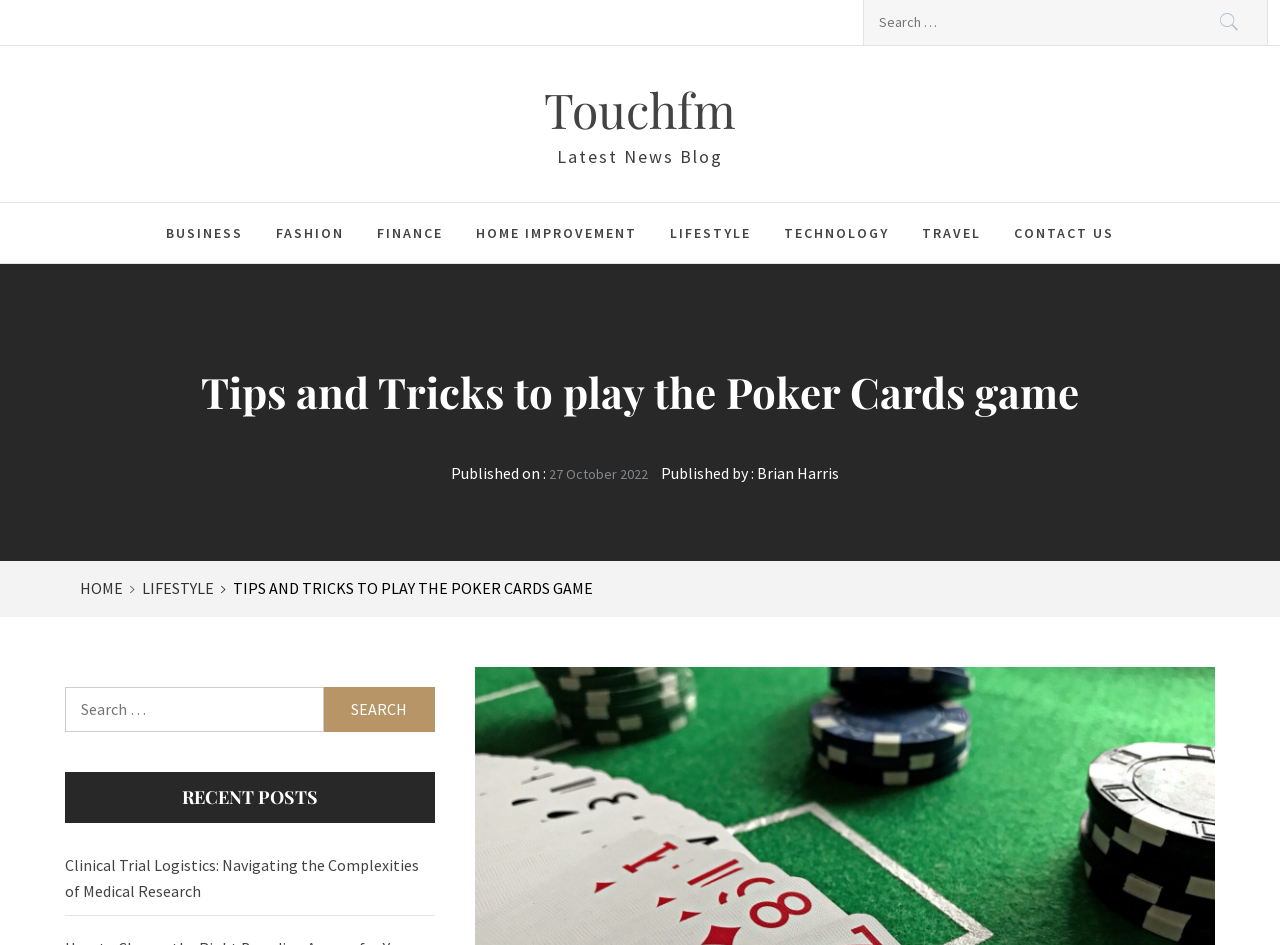Determine the bounding box coordinates (top-left x, top-left y, bottom-right x, bottom-right y) of the UI element described in the following text: Brian Harris

[0.591, 0.49, 0.655, 0.511]